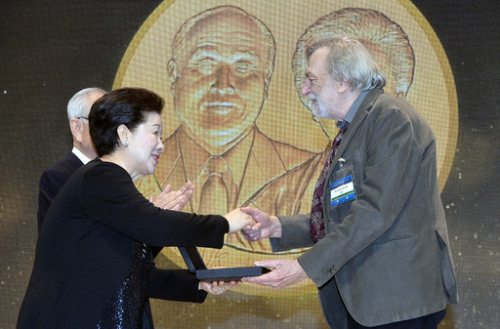Provide a one-word or short-phrase response to the question:
What is the theme of the ceremony?

Peace and recognition